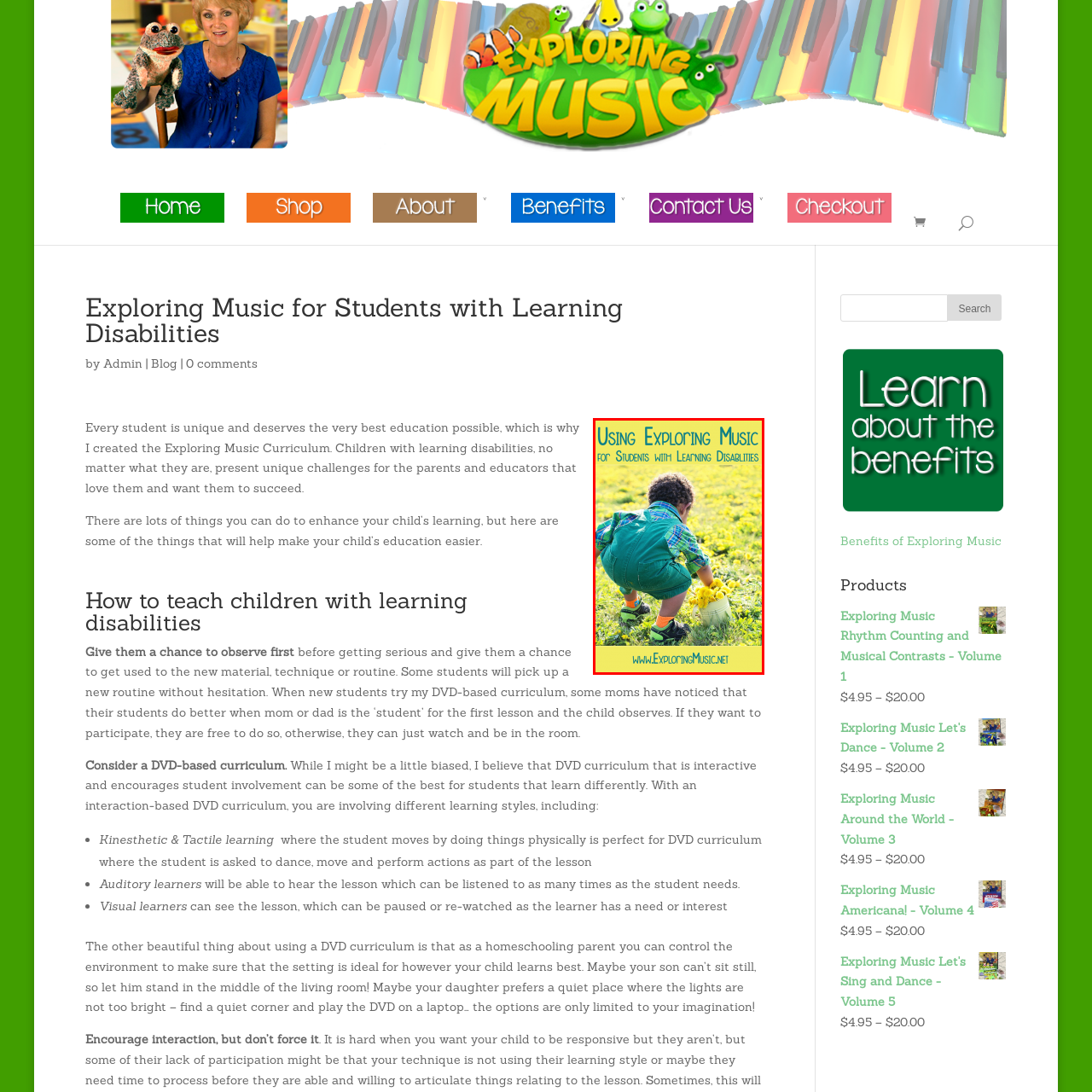Look at the image inside the red box and answer the question with a single word or phrase:
What is the child doing in the image?

Picking flowers